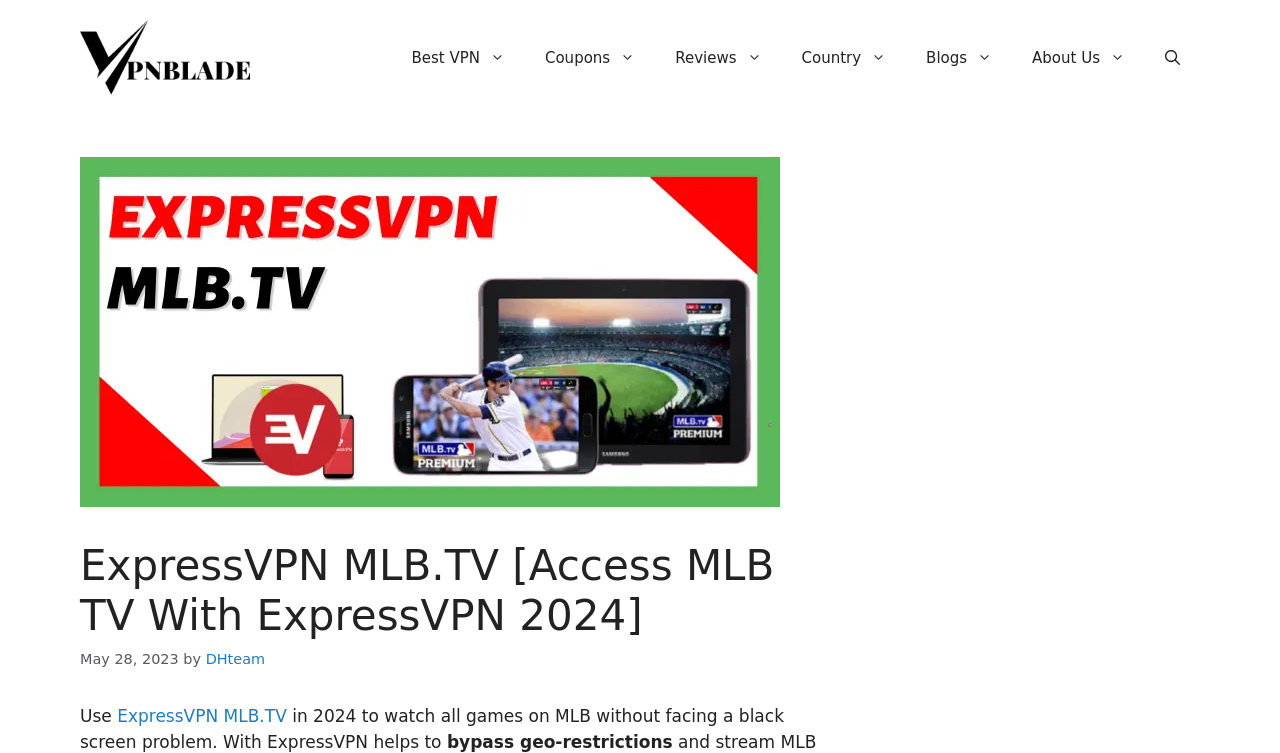Please find the bounding box coordinates of the element that must be clicked to perform the given instruction: "Open search". The coordinates should be four float numbers from 0 to 1, i.e., [left, top, right, bottom].

[0.895, 0.038, 0.938, 0.117]